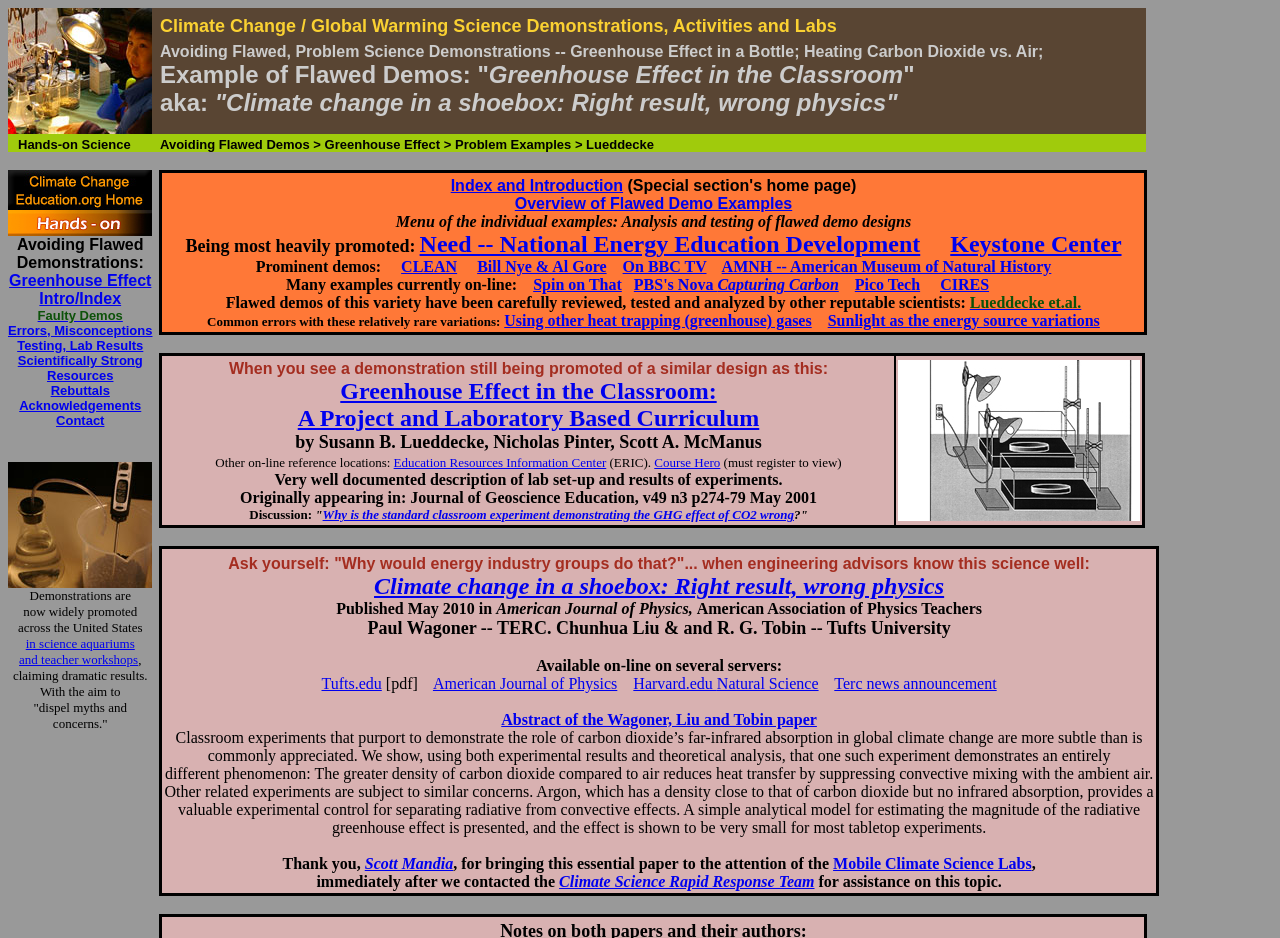Determine the bounding box coordinates of the area to click in order to meet this instruction: "Click on the link to home -- climate change education.org".

[0.006, 0.209, 0.119, 0.227]